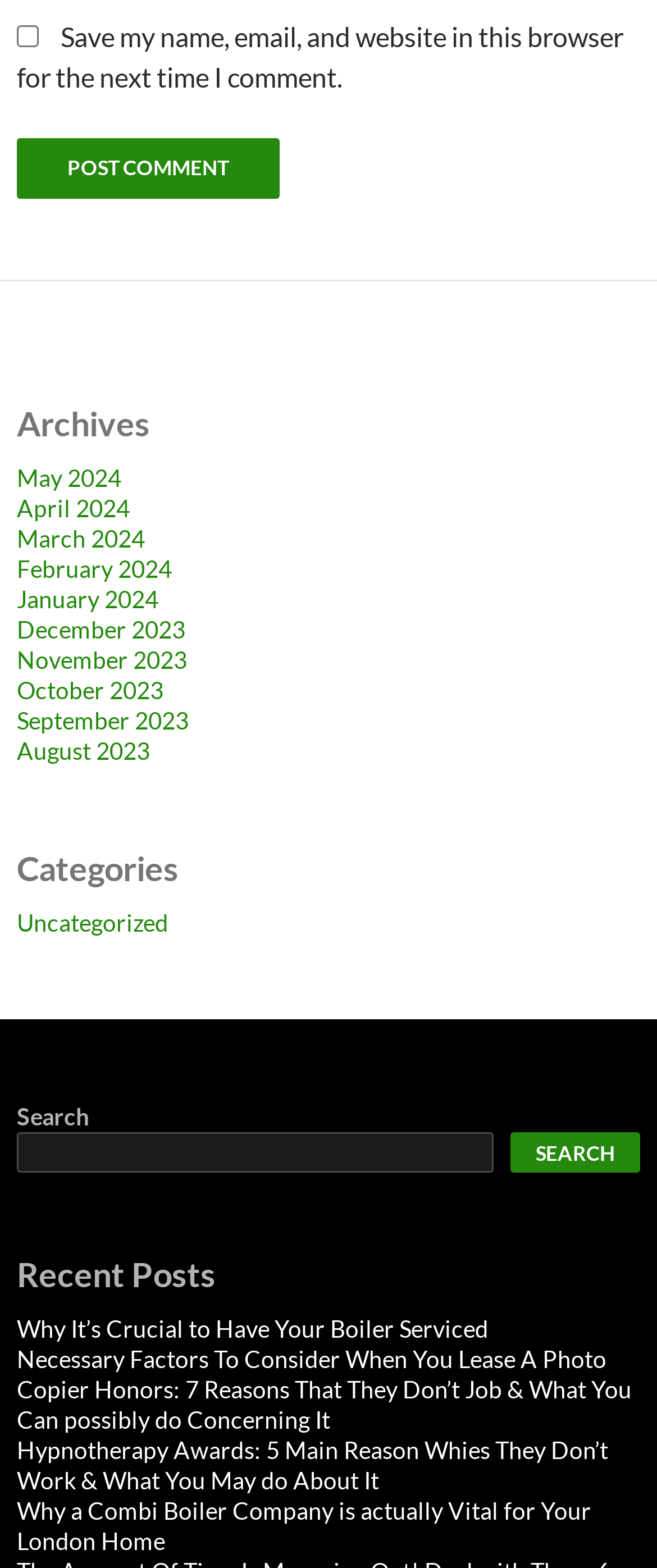How many recent posts are listed?
Using the image provided, answer with just one word or phrase.

4